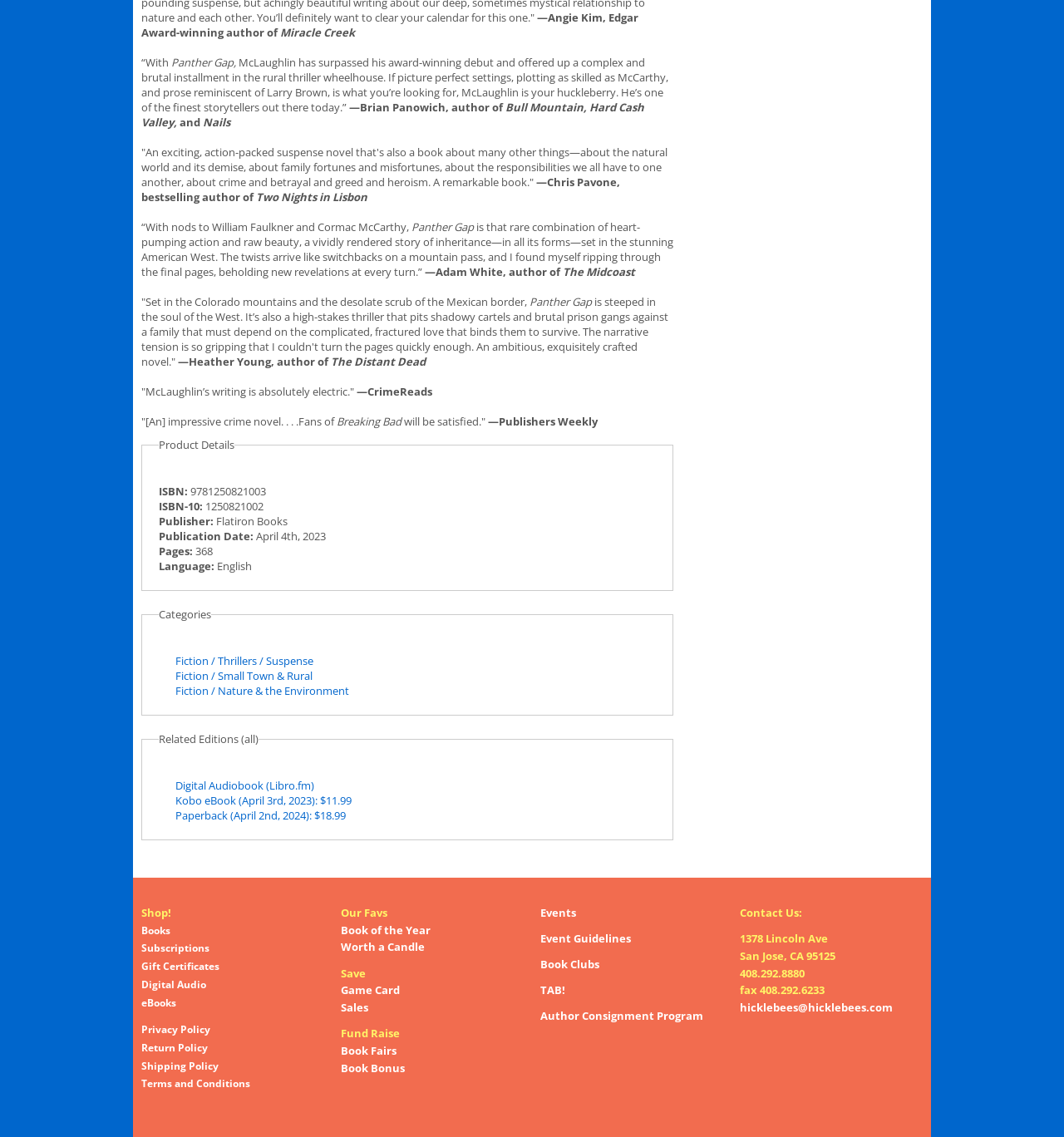Please identify the coordinates of the bounding box that should be clicked to fulfill this instruction: "Contact us".

None